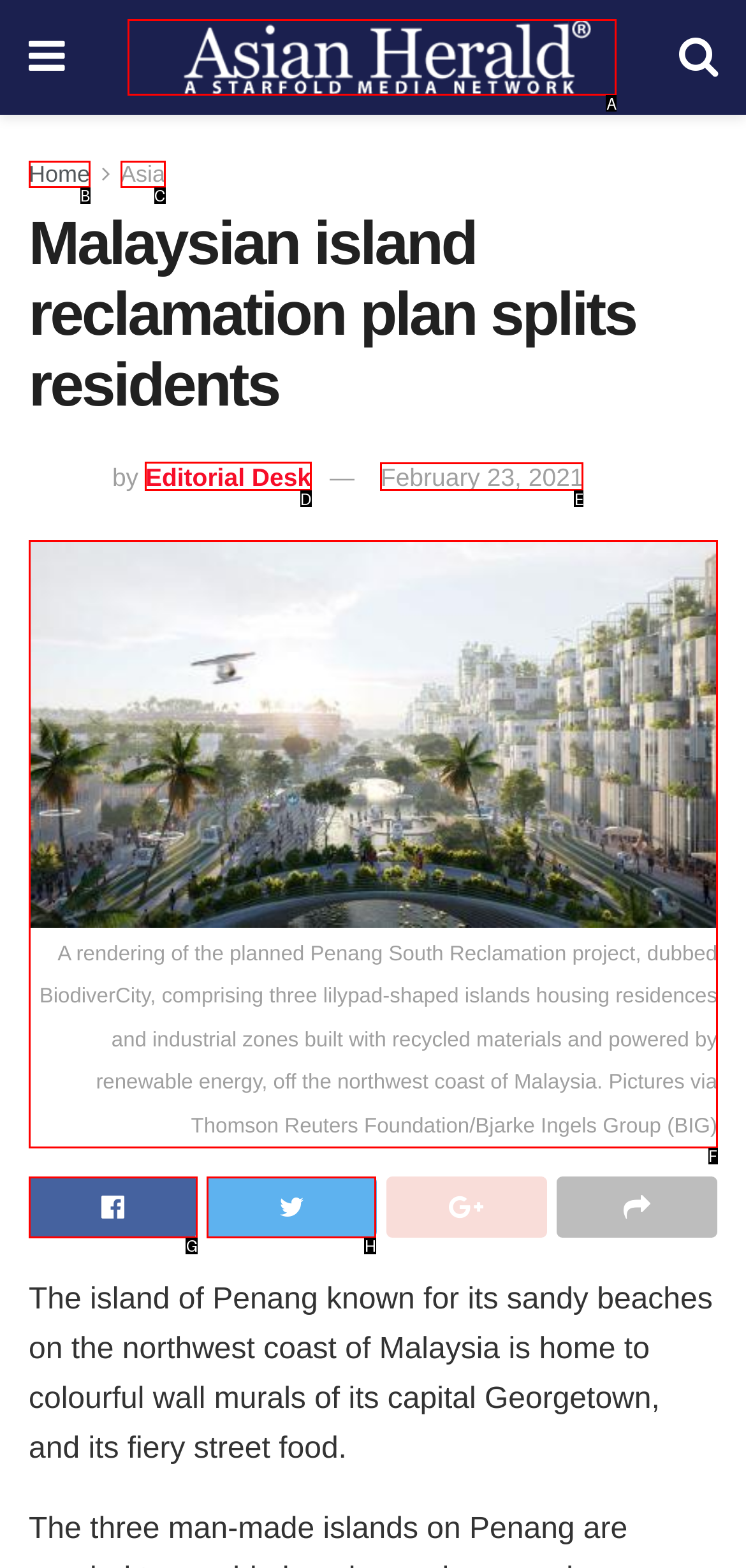Determine which HTML element should be clicked for this task: Check the date of the article
Provide the option's letter from the available choices.

E